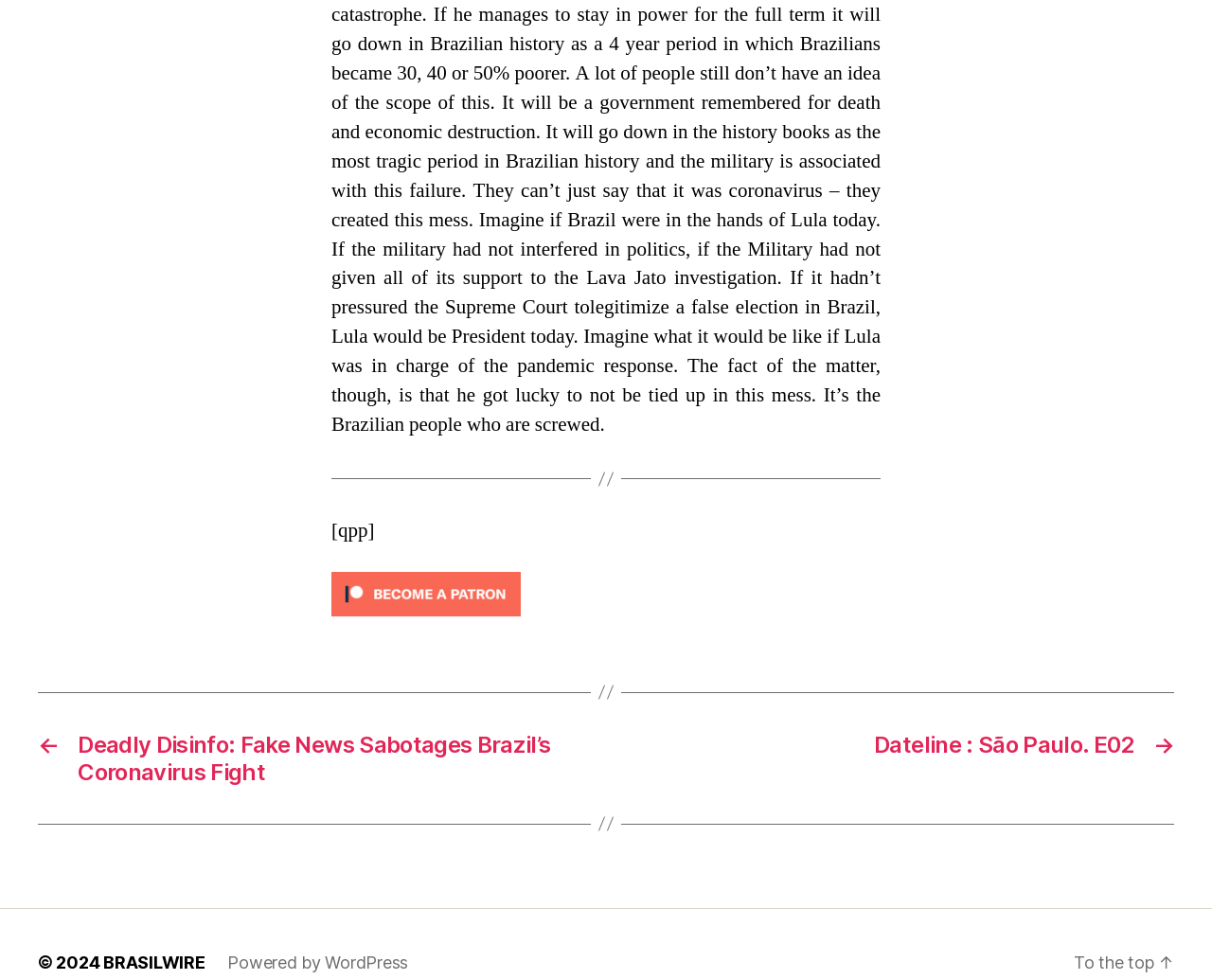What is the year in the copyright text?
Examine the webpage screenshot and provide an in-depth answer to the question.

The StaticText element with the text '© 2024' indicates the year of the copyright.